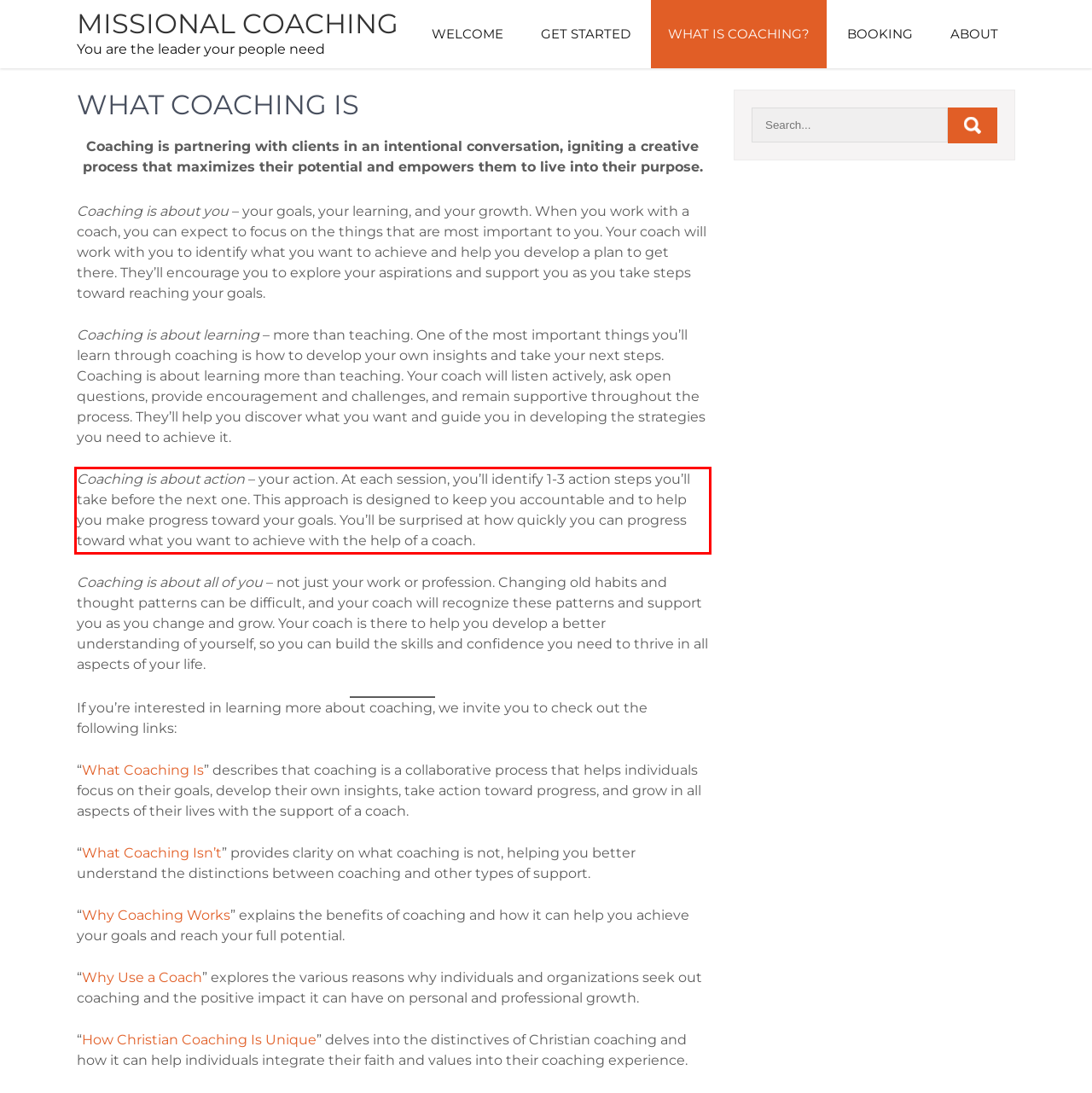Identify the text within the red bounding box on the webpage screenshot and generate the extracted text content.

Coaching is about action – your action. At each session, you’ll identify 1-3 action steps you’ll take before the next one. This approach is designed to keep you accountable and to help you make progress toward your goals. You’ll be surprised at how quickly you can progress toward what you want to achieve with the help of a coach.